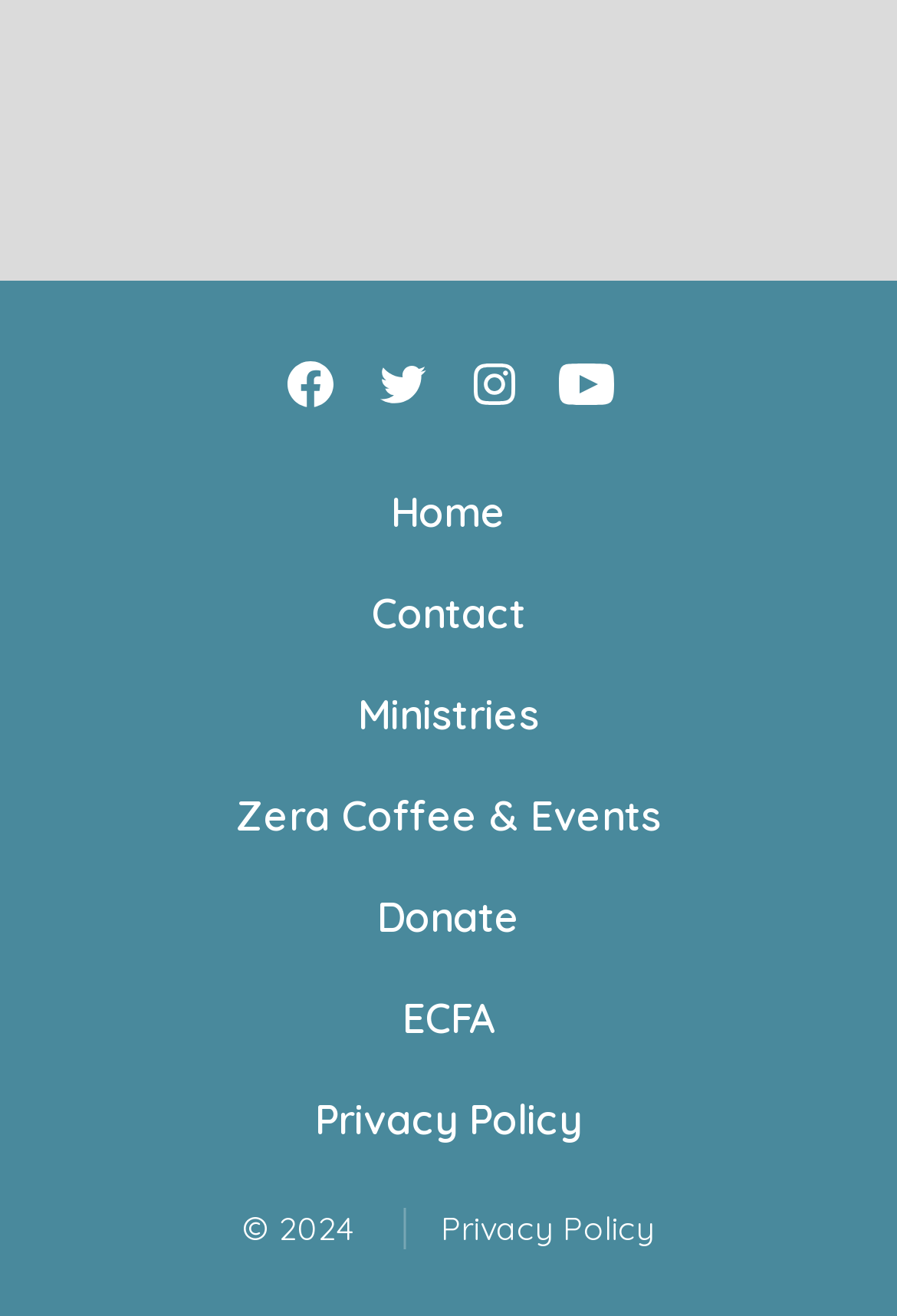Please find the bounding box coordinates of the section that needs to be clicked to achieve this instruction: "Donate".

[0.0, 0.66, 1.0, 0.737]